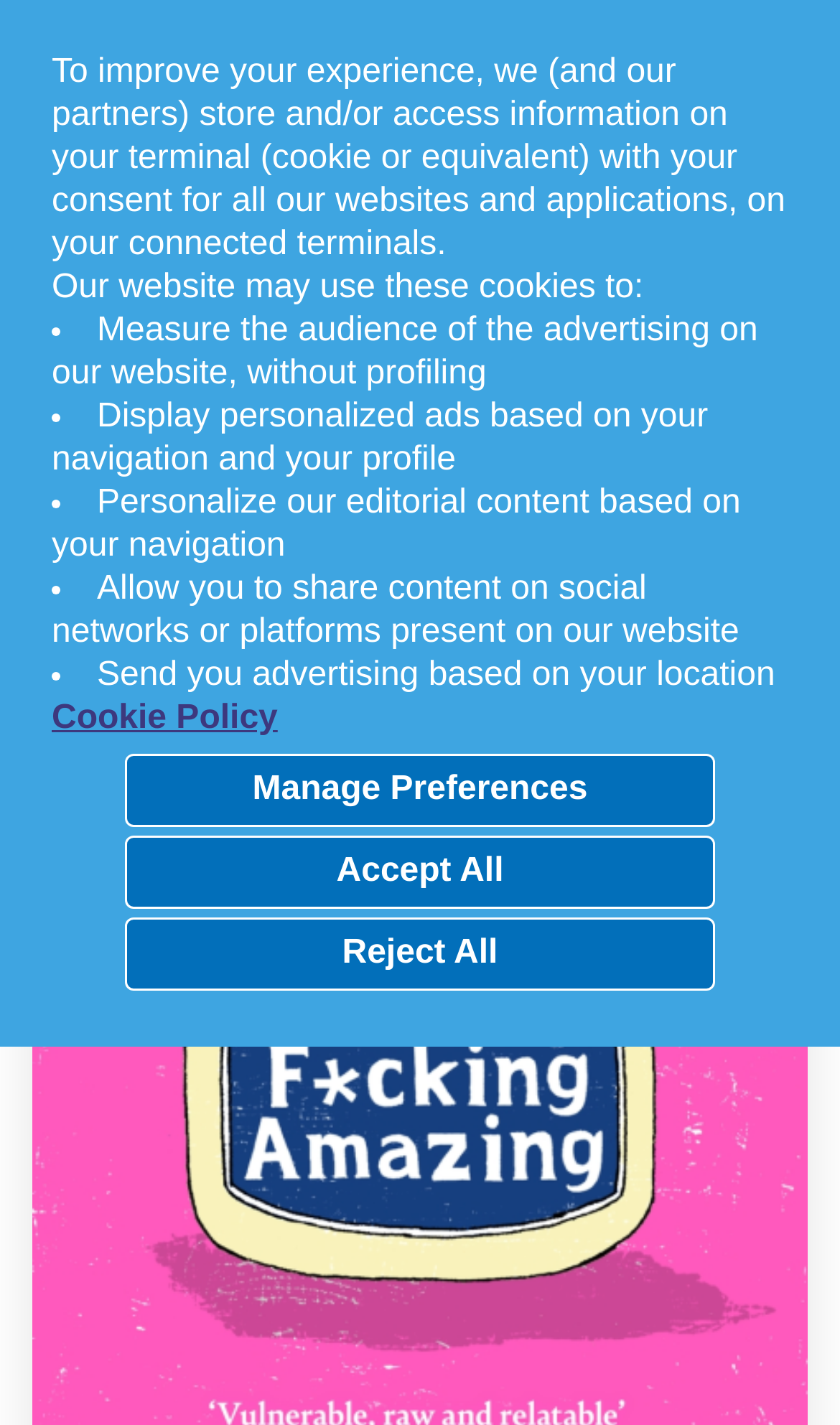What is the purpose of the searchbox?
Provide a one-word or short-phrase answer based on the image.

Search the website